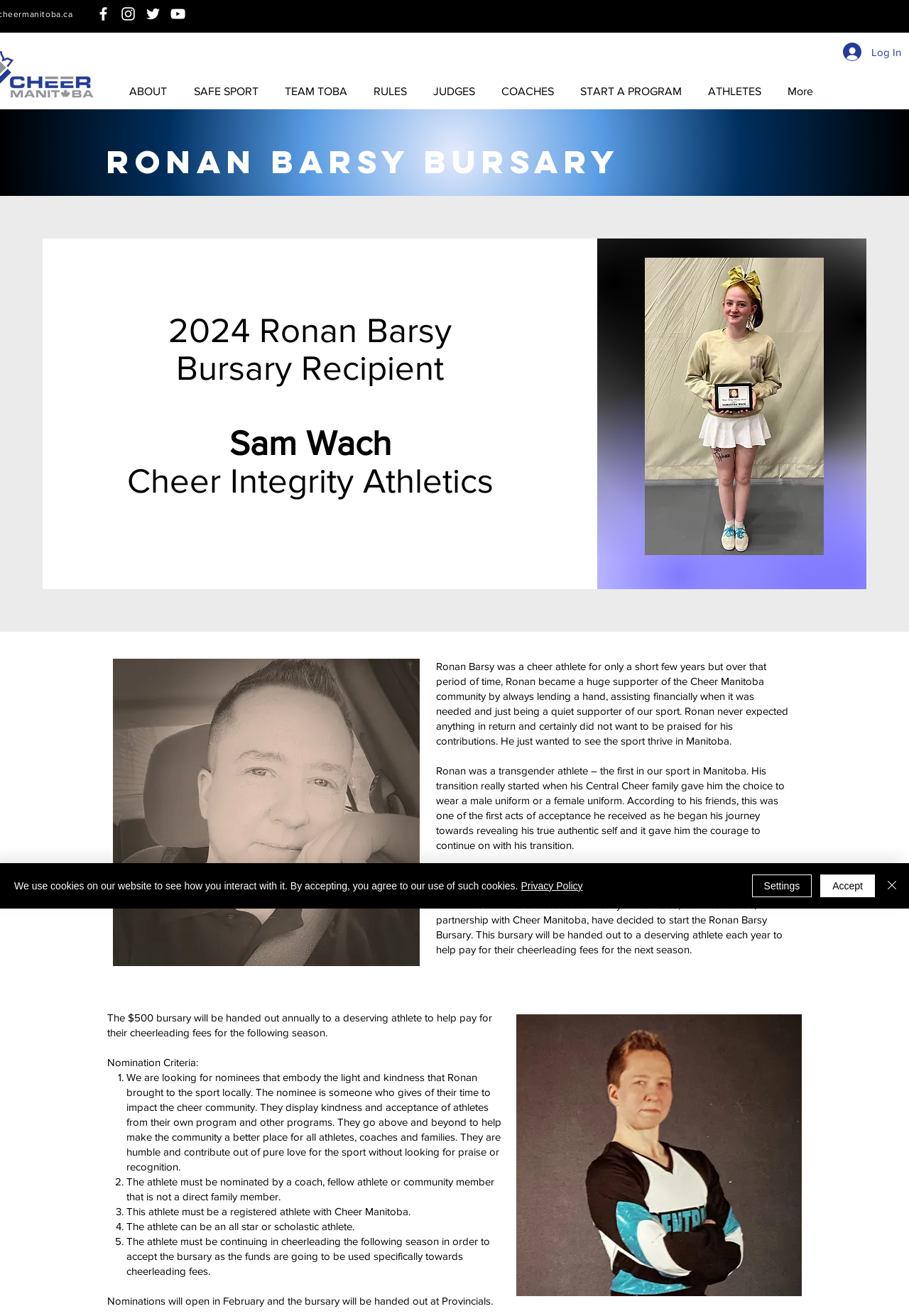Please identify the coordinates of the bounding box that should be clicked to fulfill this instruction: "Click the Facebook link".

[0.104, 0.004, 0.123, 0.017]